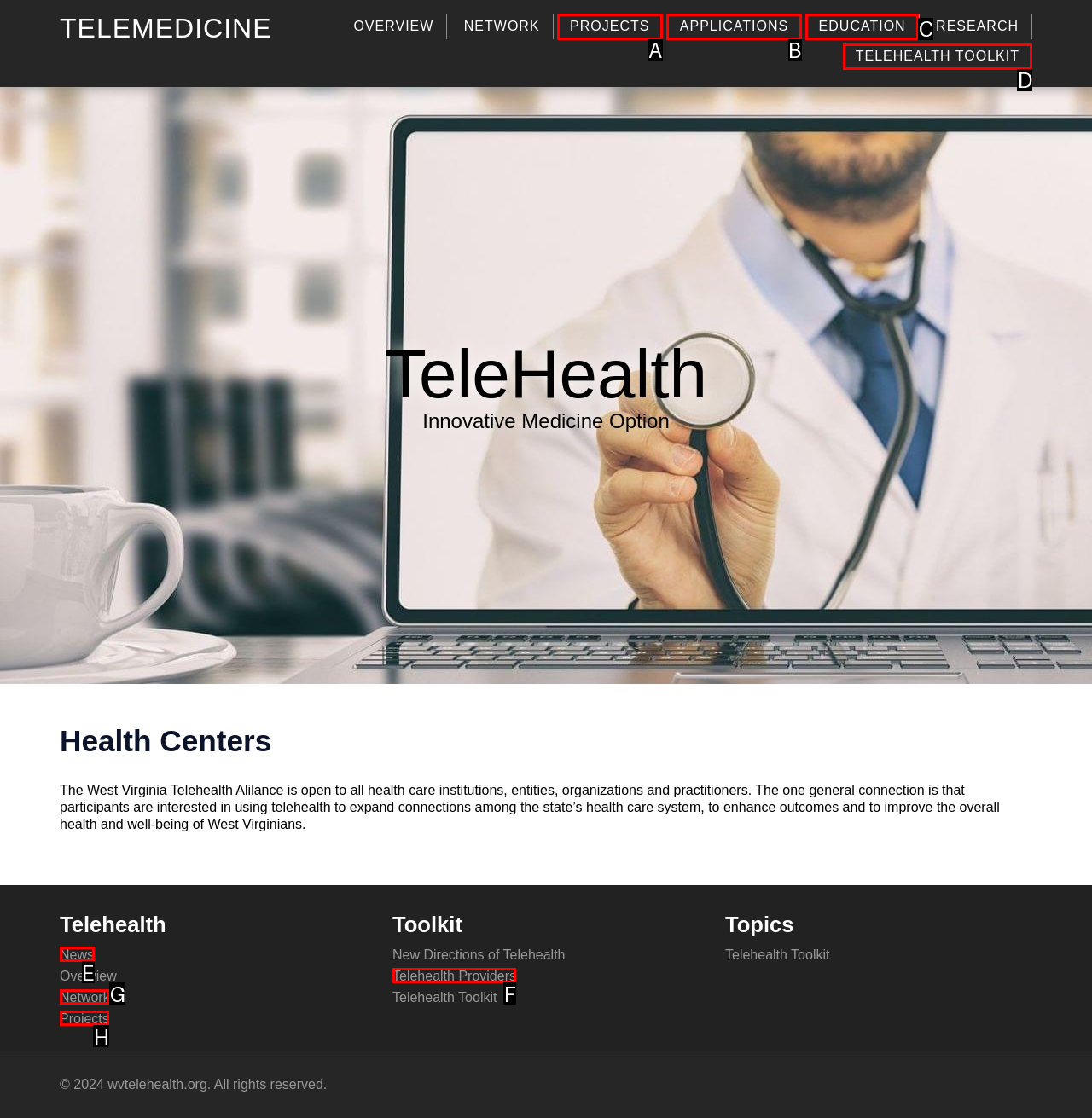Find the appropriate UI element to complete the task: Explore TELEHEALTH TOOLKIT. Indicate your choice by providing the letter of the element.

D